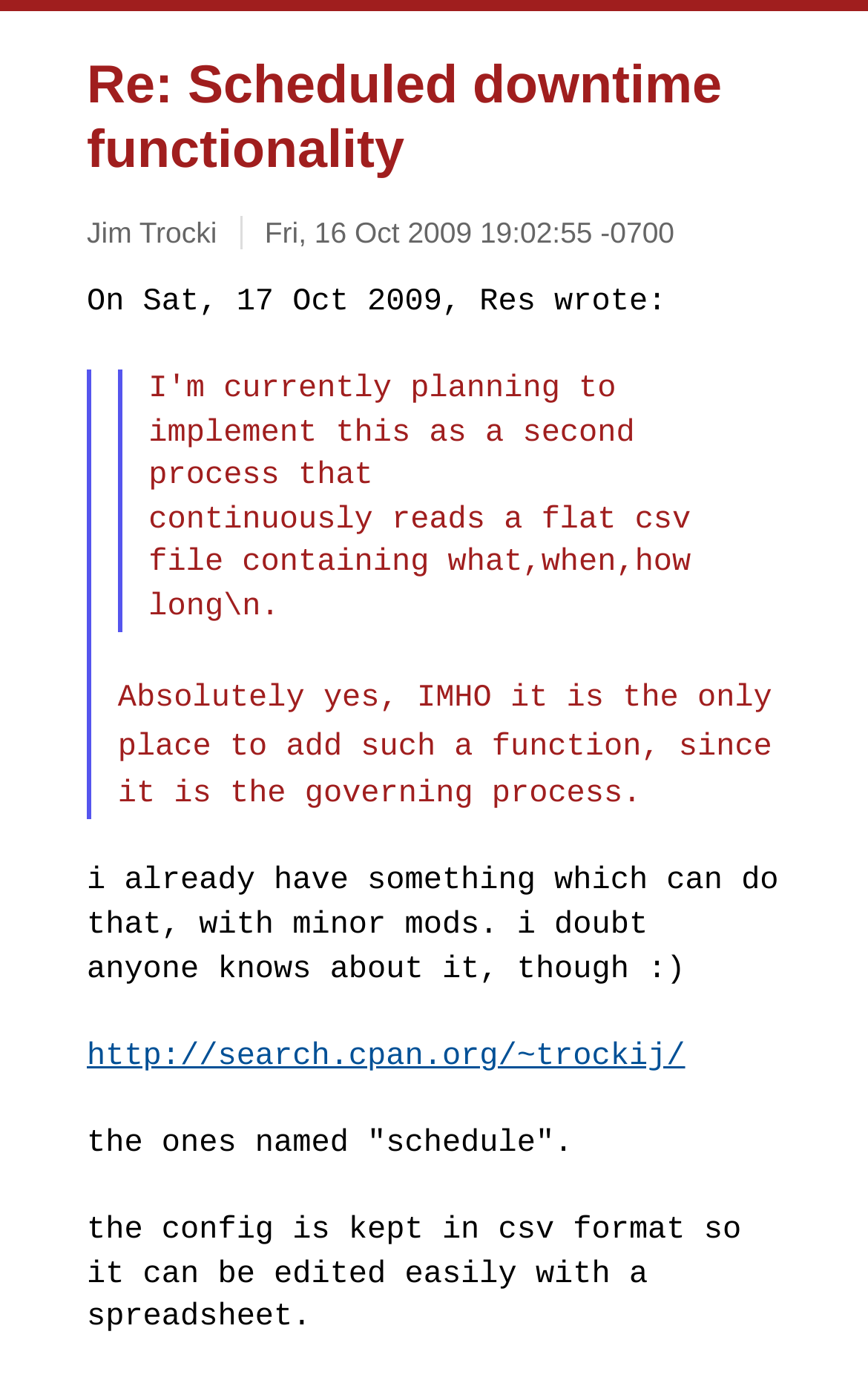Please provide the bounding box coordinates in the format (top-left x, top-left y, bottom-right x, bottom-right y). Remember, all values are floating point numbers between 0 and 1. What is the bounding box coordinate of the region described as: Hunza News

None